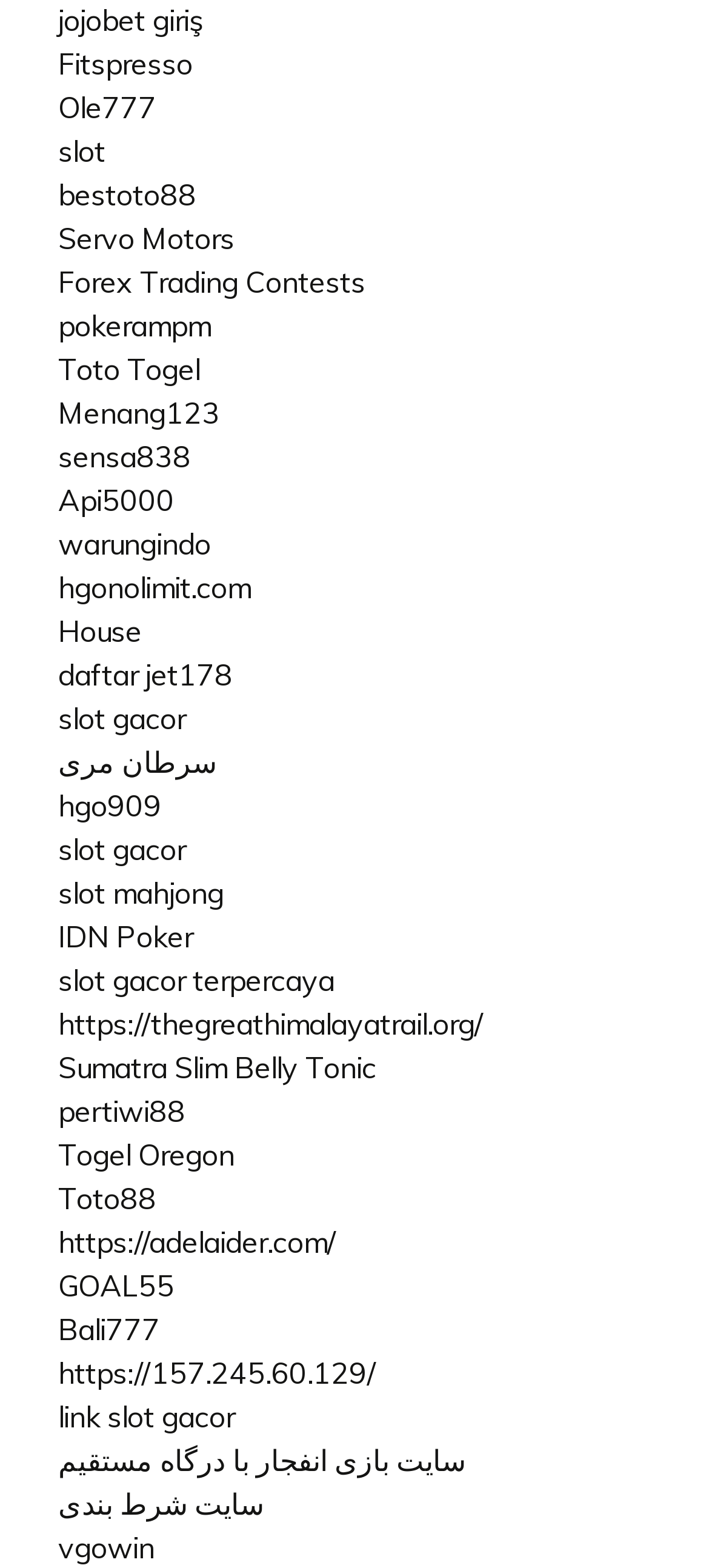Please locate the clickable area by providing the bounding box coordinates to follow this instruction: "Check out Toto Togel link".

[0.082, 0.224, 0.282, 0.247]